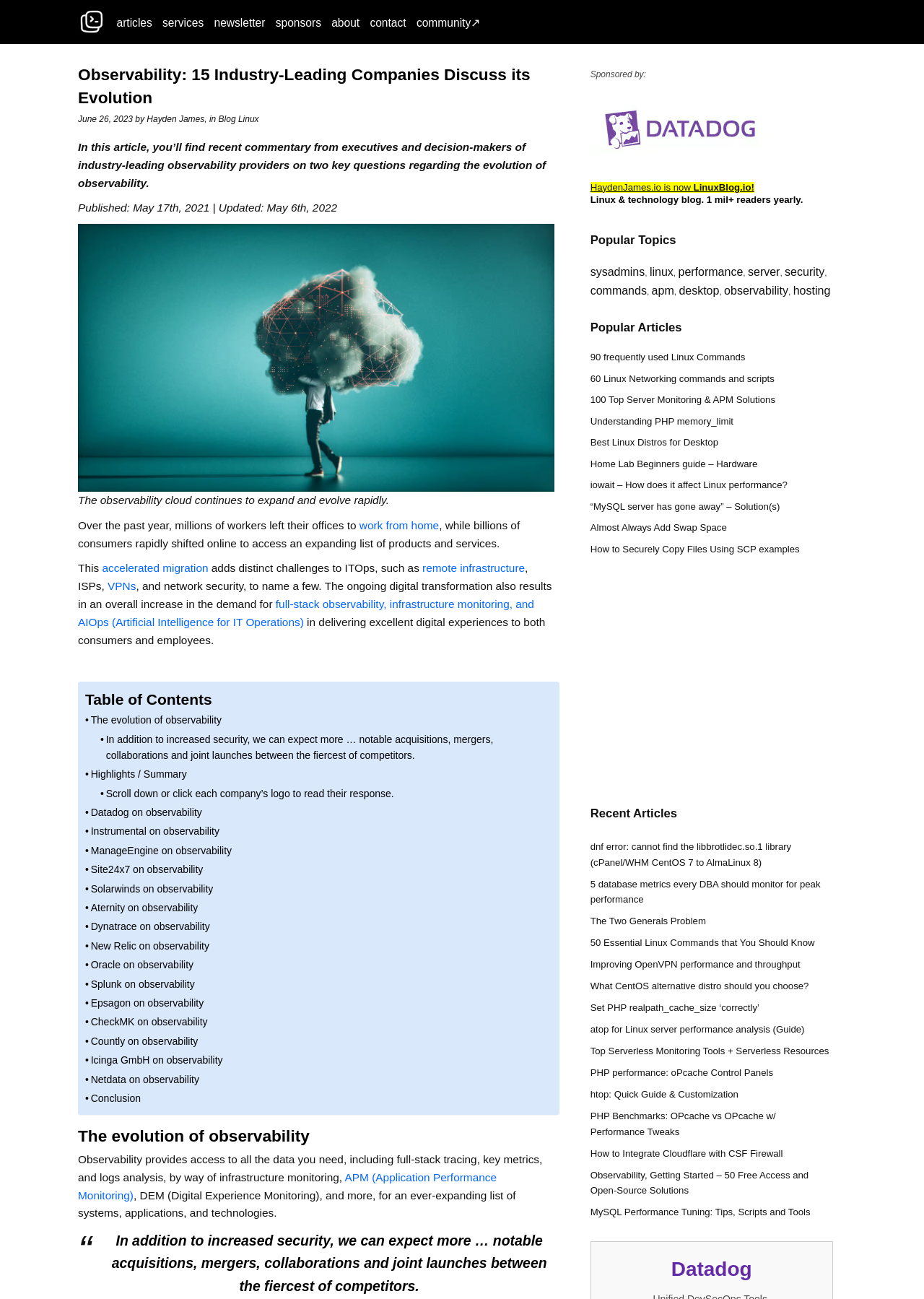Please reply with a single word or brief phrase to the question: 
What is the date of publication of the article?

June 26, 2023